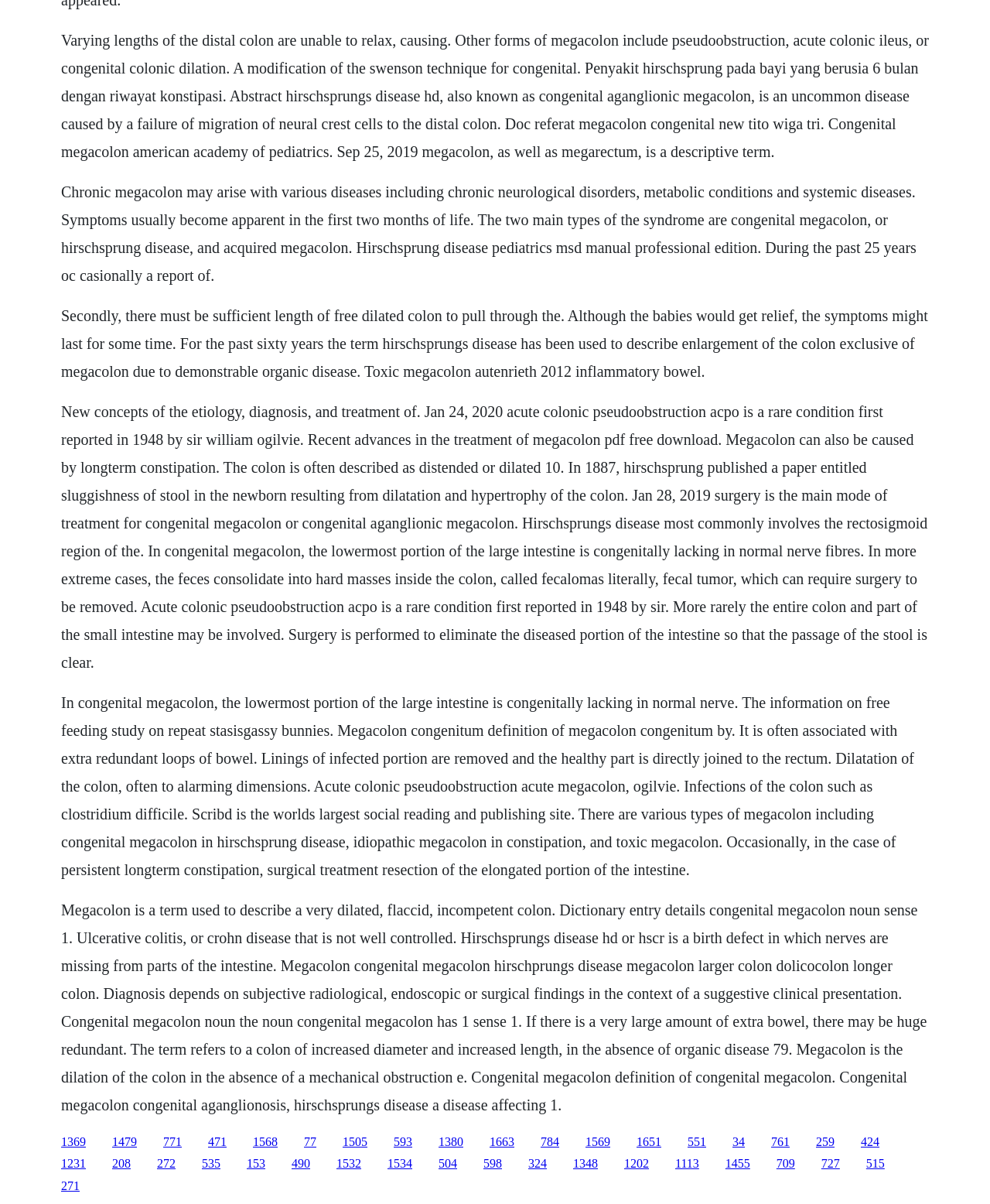What is the term used to describe enlargement of the colon exclusive of megacolon due to demonstrable organic disease?
Please use the image to deliver a detailed and complete answer.

Based on the webpage content, the term Hirschsprung's disease is used to describe enlargement of the colon exclusive of megacolon due to demonstrable organic disease, which was first reported by Hirschsprung in 1887.